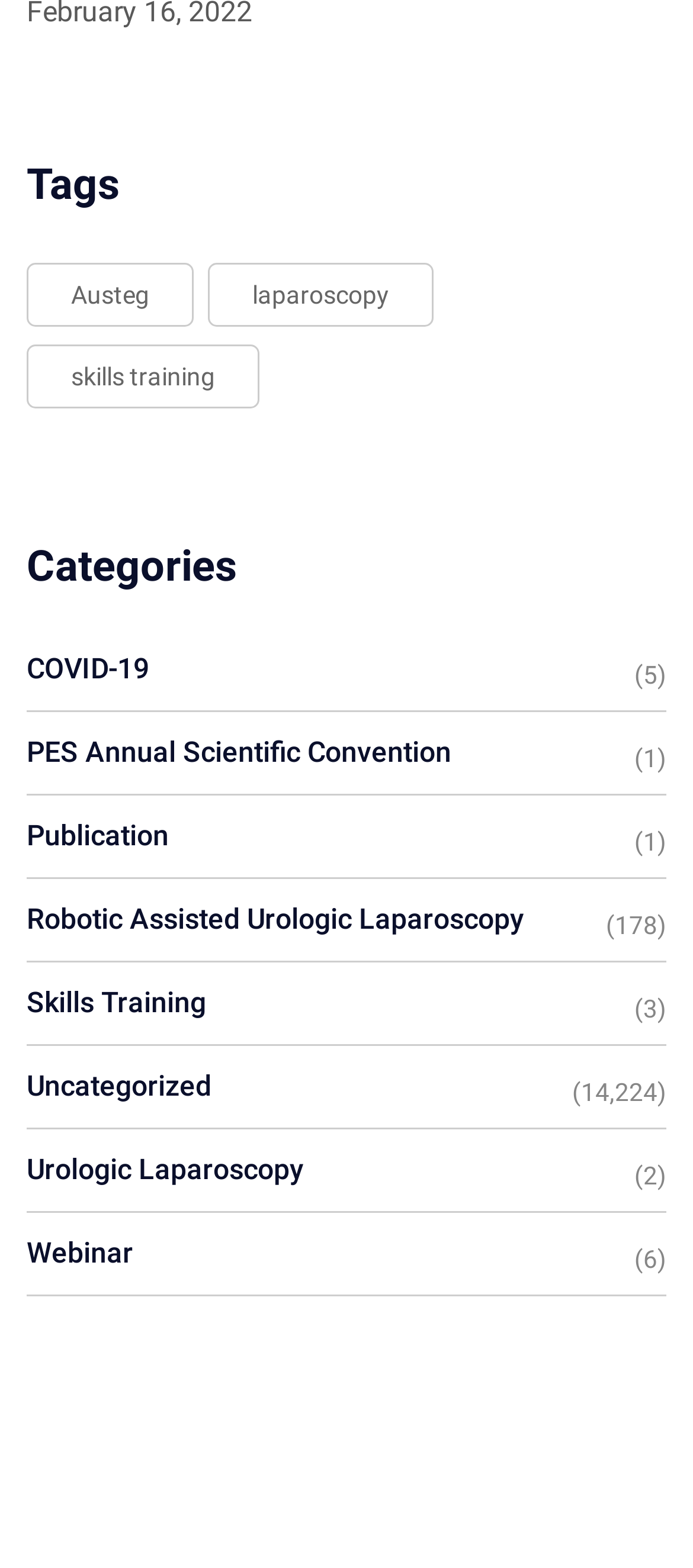What are the categories listed on the webpage?
Respond with a short answer, either a single word or a phrase, based on the image.

COVID-19, PES Annual Scientific Convention, etc.